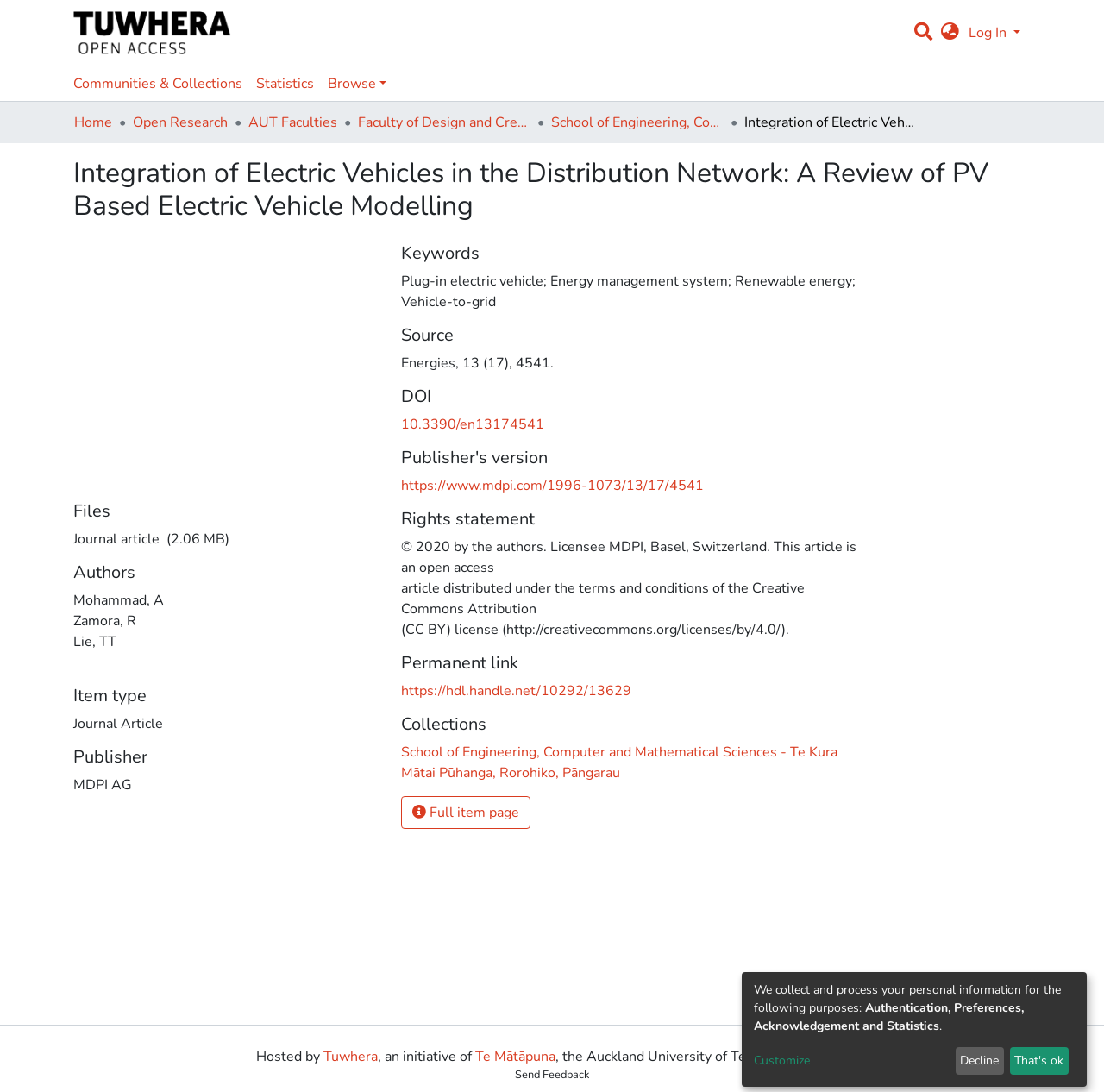Who are the authors of the journal article?
Using the image, provide a concise answer in one word or a short phrase.

Mohammad, A, Zamora, R, Lie, TT